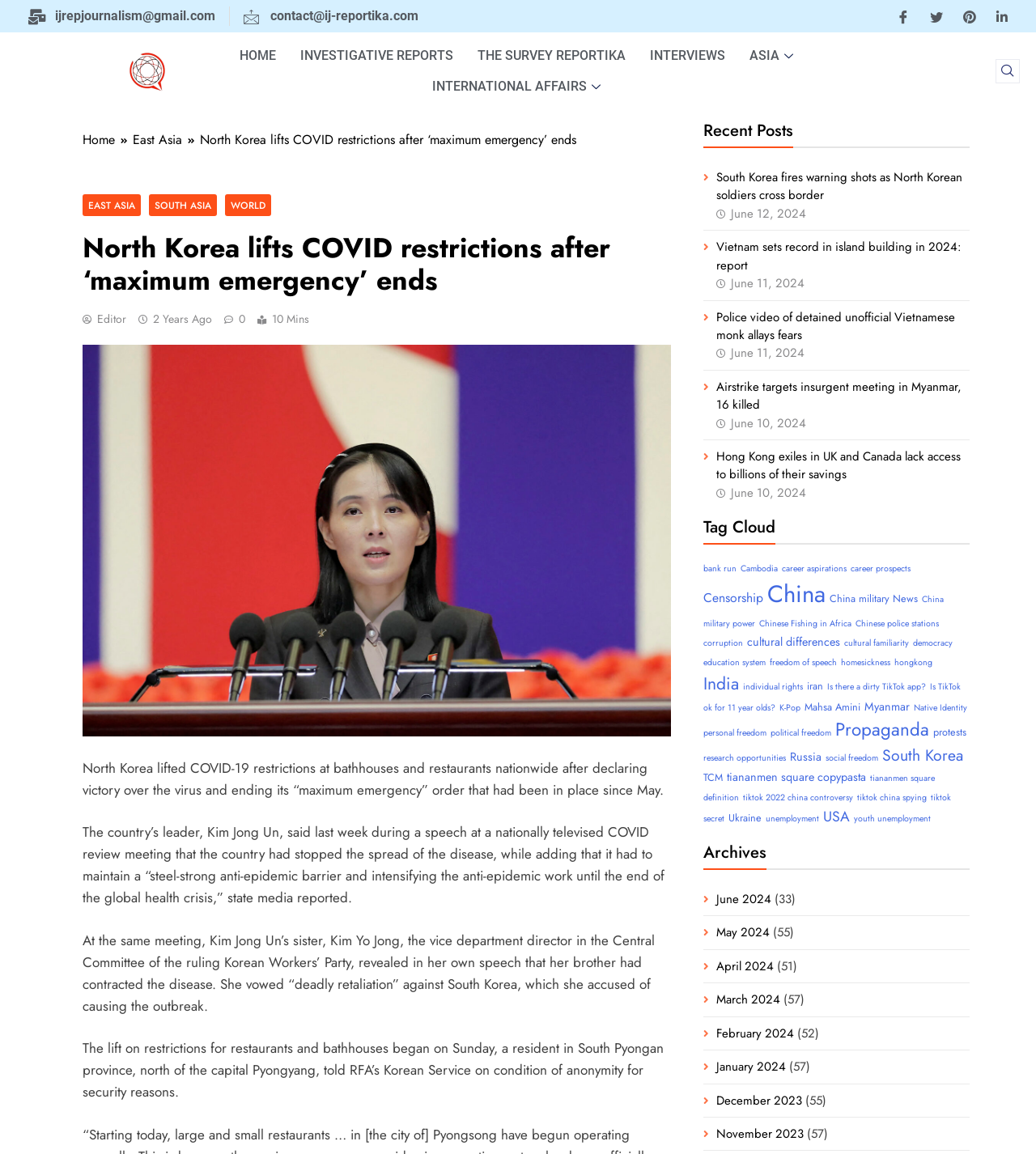Use the information in the screenshot to answer the question comprehensively: What is the purpose of the 'Tag Cloud' section?

The 'Tag Cloud' section is located at the bottom of the webpage and contains a list of links with different topics. The purpose of this section is to show related topics or keywords that are relevant to the article, allowing users to explore further.